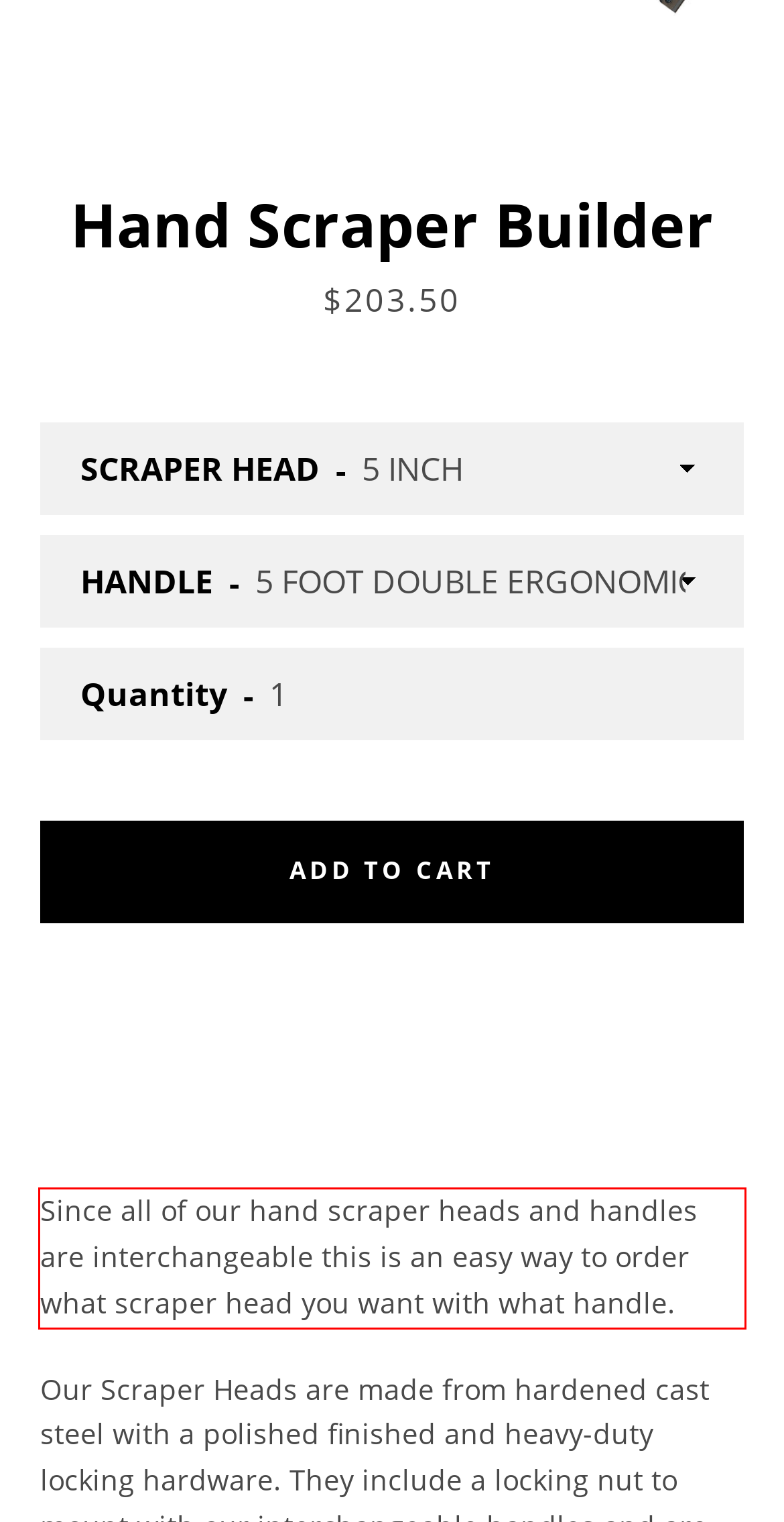Your task is to recognize and extract the text content from the UI element enclosed in the red bounding box on the webpage screenshot.

Since all of our hand scraper heads and handles are interchangeable this is an easy way to order what scraper head you want with what handle.